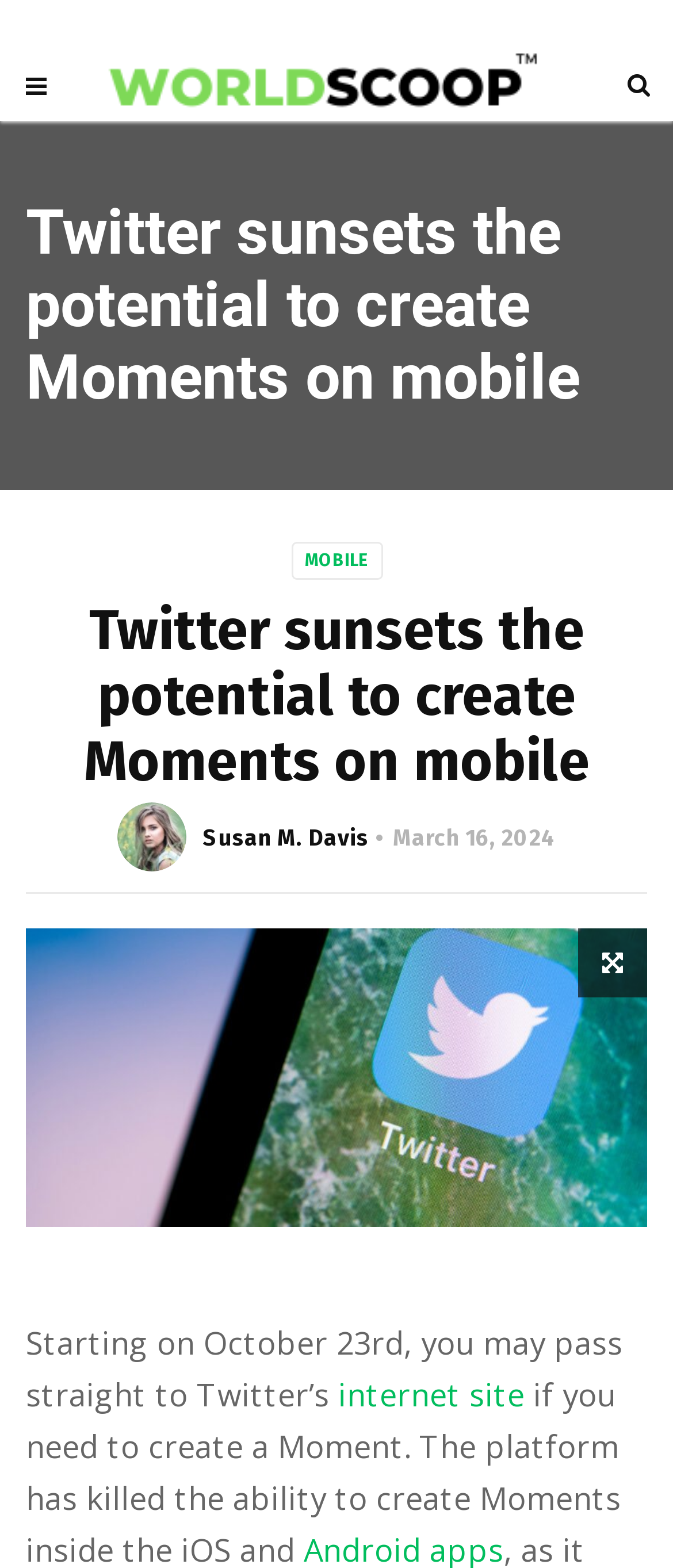Provide the bounding box coordinates of the HTML element described as: "Susan M. Davis". The bounding box coordinates should be four float numbers between 0 and 1, i.e., [left, top, right, bottom].

[0.301, 0.525, 0.547, 0.542]